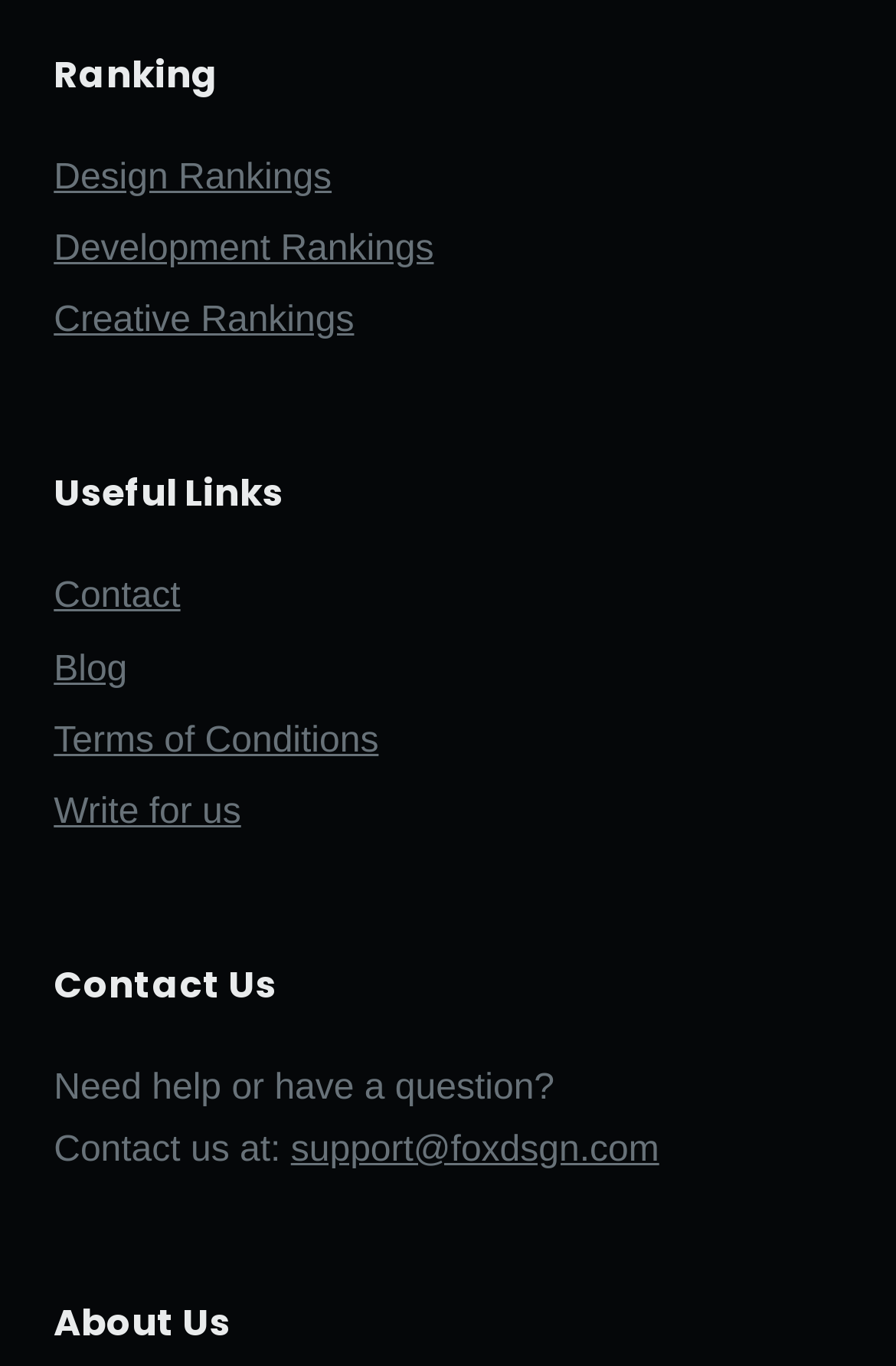Please provide the bounding box coordinates for the element that needs to be clicked to perform the following instruction: "Email support". The coordinates should be given as four float numbers between 0 and 1, i.e., [left, top, right, bottom].

[0.325, 0.827, 0.736, 0.856]